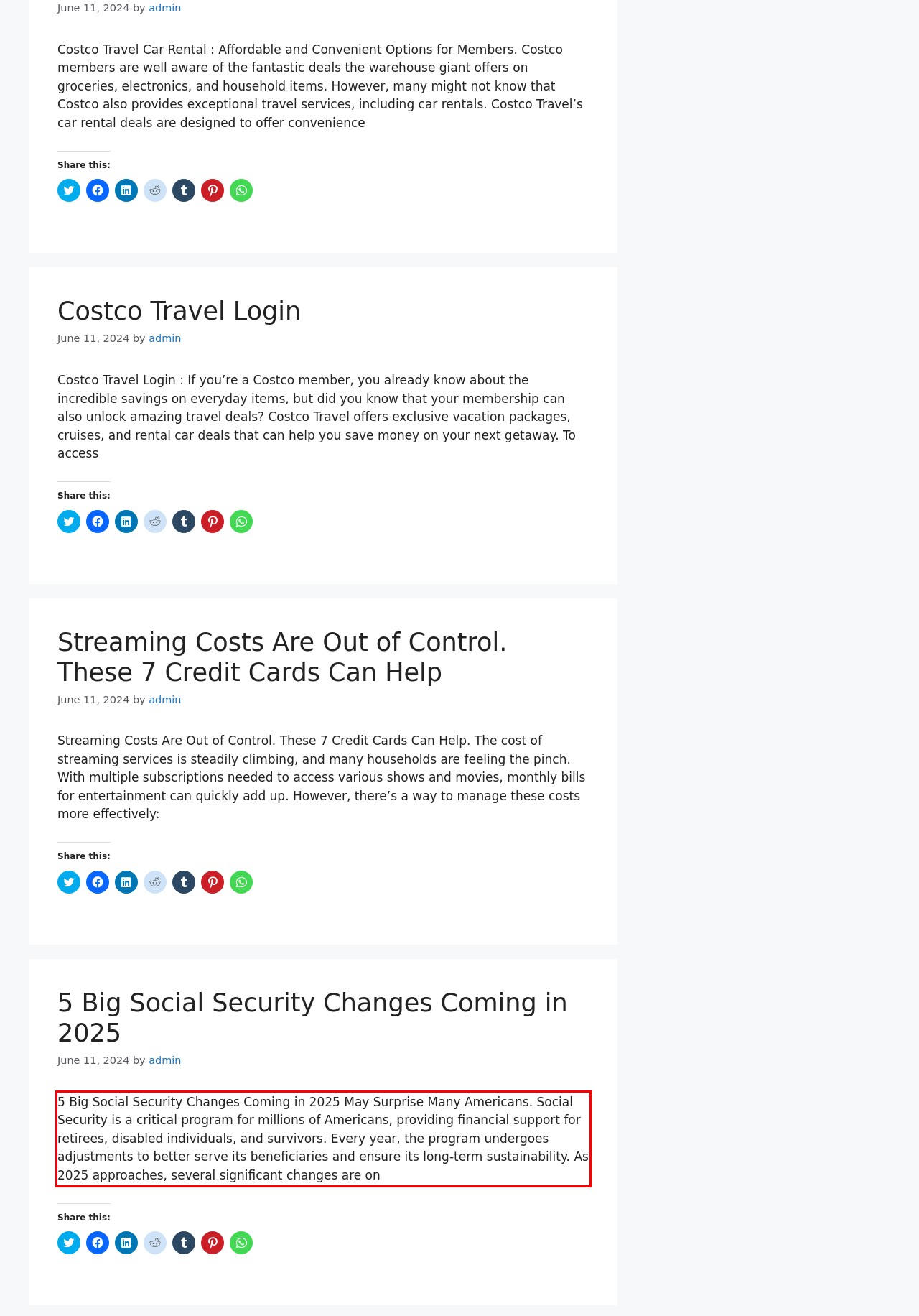Within the screenshot of the webpage, locate the red bounding box and use OCR to identify and provide the text content inside it.

5 Big Social Security Changes Coming in 2025 May Surprise Many Americans. Social Security is a critical program for millions of Americans, providing financial support for retirees, disabled individuals, and survivors. Every year, the program undergoes adjustments to better serve its beneficiaries and ensure its long-term sustainability. As 2025 approaches, several significant changes are on